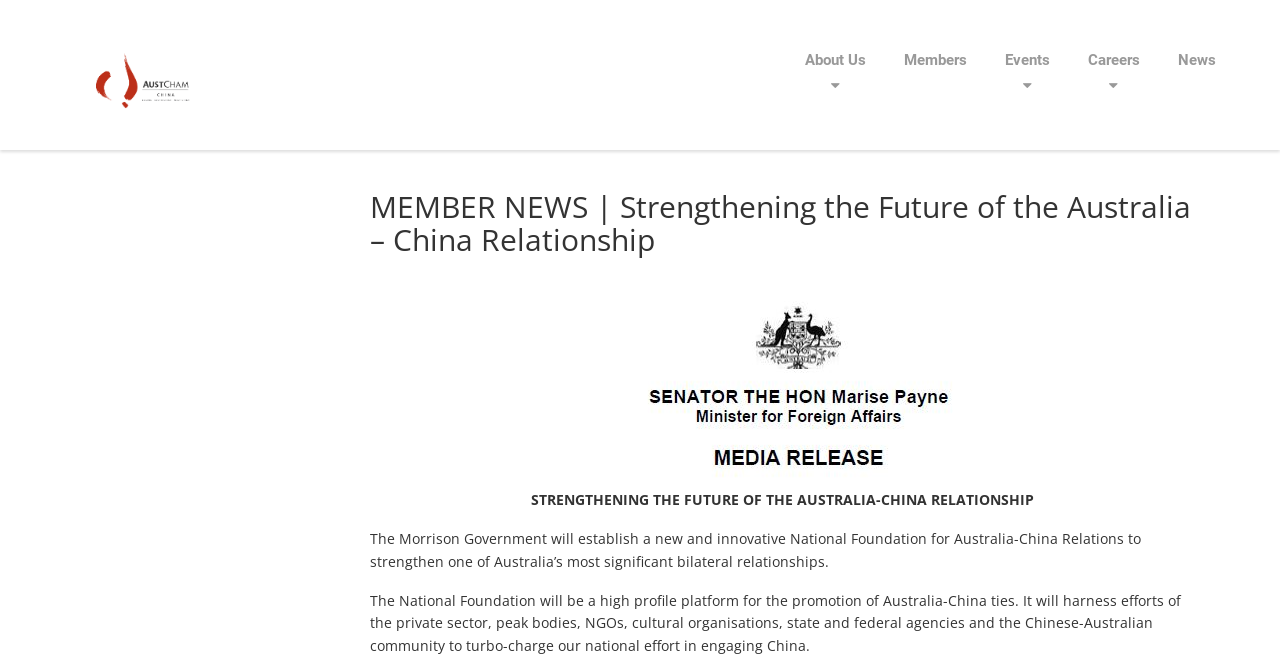Using the information in the image, give a comprehensive answer to the question: 
What is the name of the organization?

The name of the organization can be found in the top-left corner of the webpage, where it is written as 'Austcham China' next to the organization's logo.